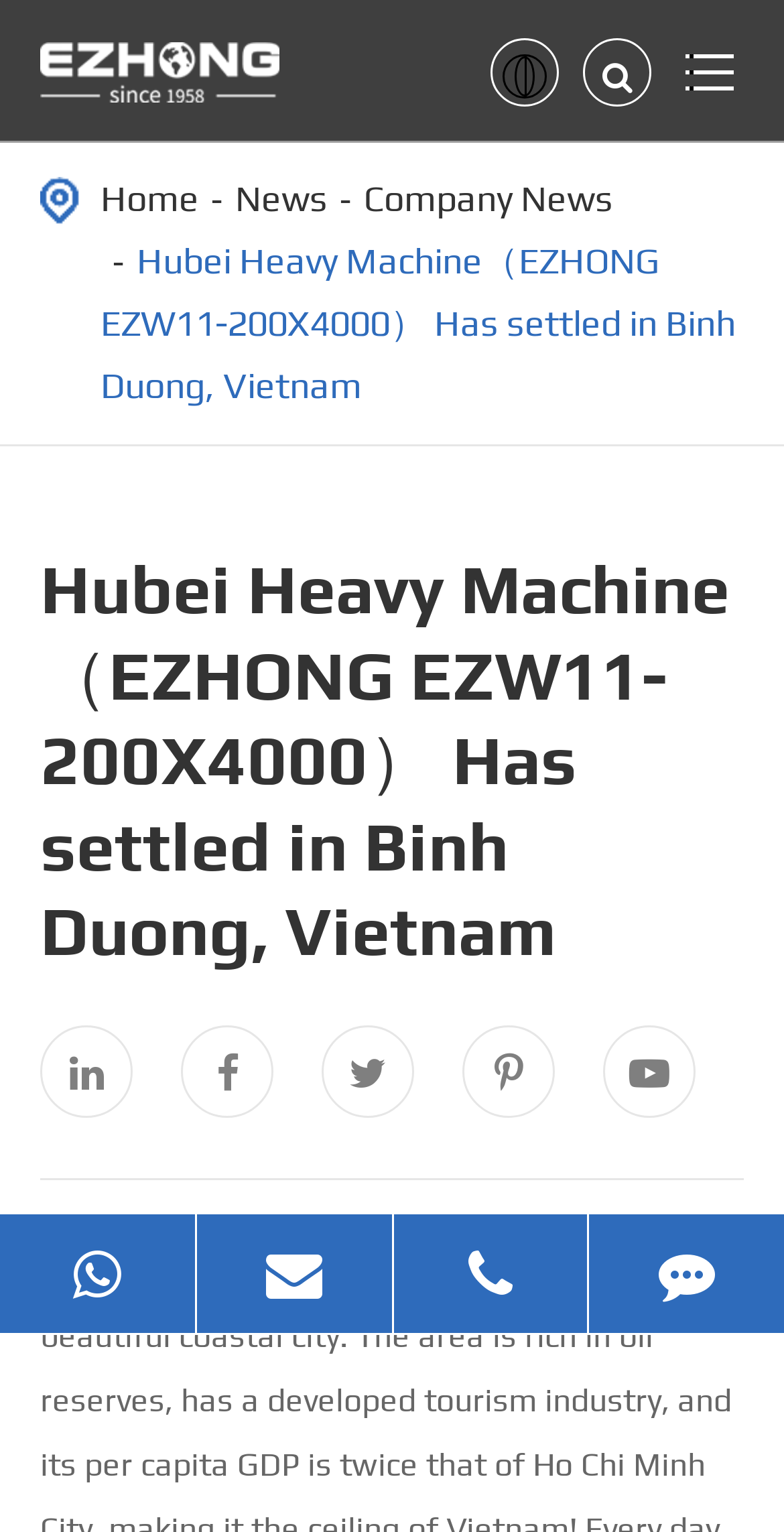Generate the title text from the webpage.

Hubei Heavy Machine（EZHONG EZW11-200X4000） Has settled in Binh Duong, Vietnam